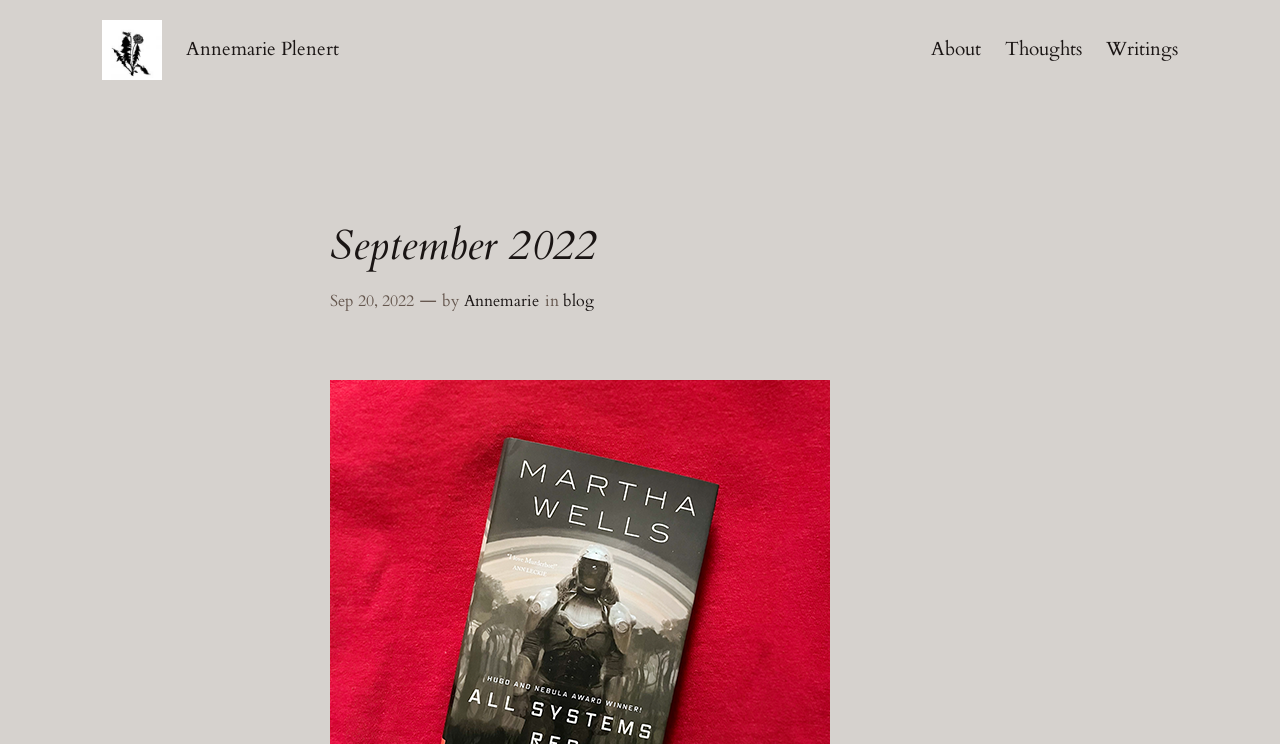What is the month of the post?
Please answer the question with a detailed response using the information from the screenshot.

The month of the post can be found in the heading 'September 2022' which is part of the post metadata, indicating that the post was published in September.